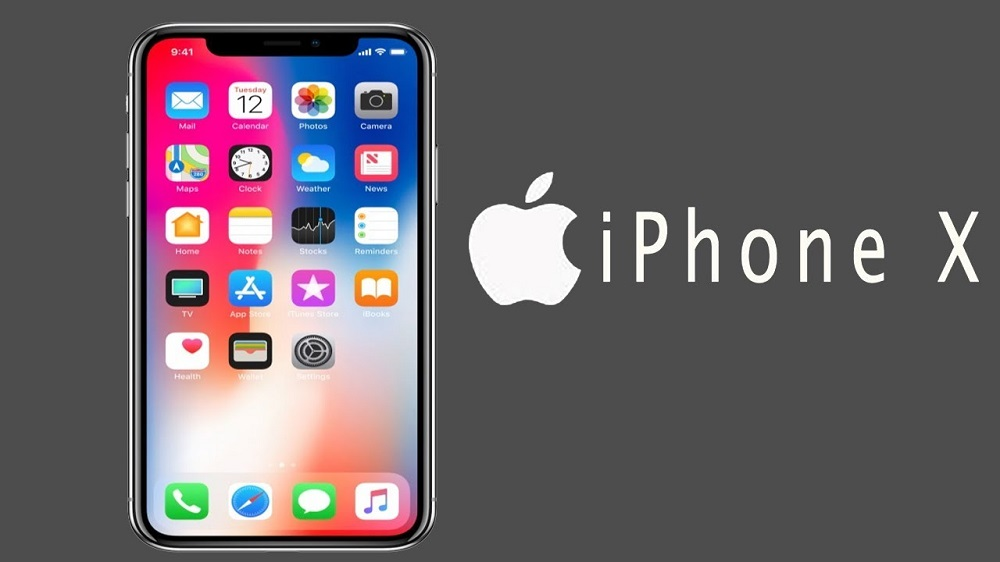What is the name of the device featured in the image?
Provide an in-depth and detailed explanation in response to the question.

The device is clearly labeled as 'iPhone X' to the right of the phone, accompanied by the iconic Apple logo, emphasizing the branding of this flagship device.